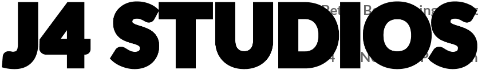Describe the image with as much detail as possible.

The image showcases the logo of "J4 Studios," a creative agency specializing in design, web development, and marketing. The bold, modern typography prominently displays the name "J4 STUDIOS," emphasizing the agency's contemporary aesthetic. Positioned centrally, the logo is part of a larger design context, hinting at the studio's professional services aimed at enhancing brand identities. This visual element contributes to the overall branding strategy of J4 Studios, reflecting its commitment to quality and creativity in various projects, including web design and marketing solutions.